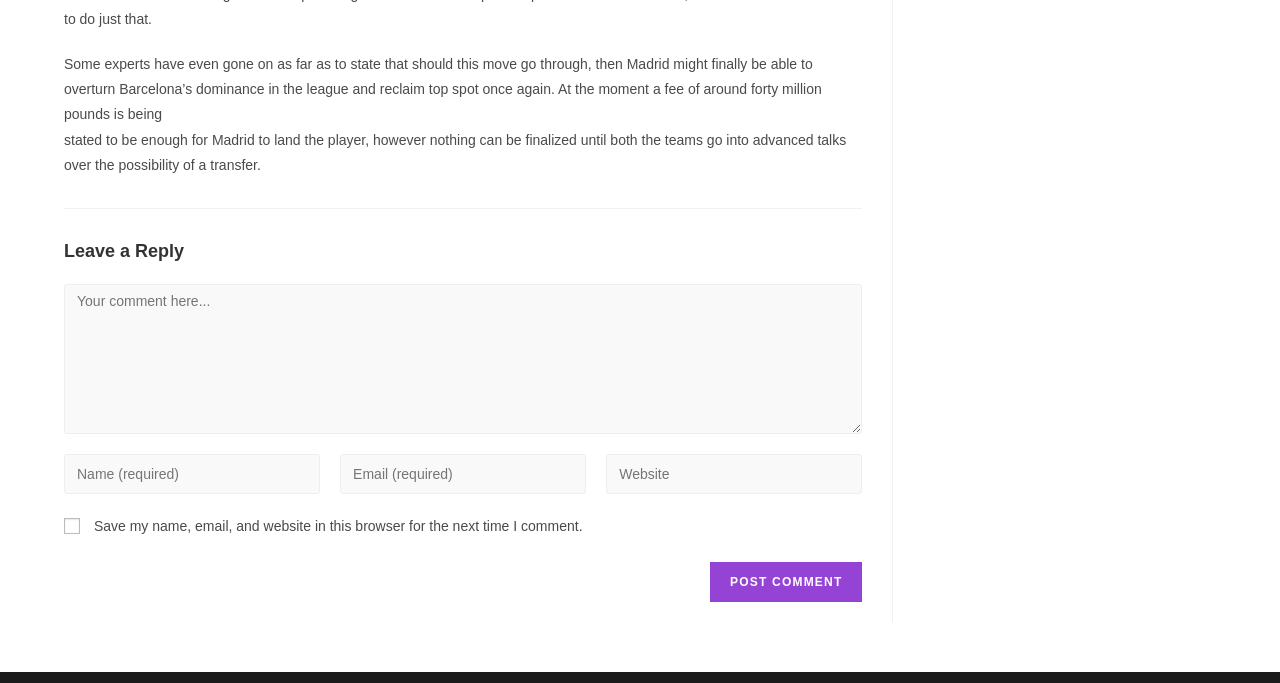What is the action performed by the button?
Answer the question with as much detail as you can, using the image as a reference.

The button is labeled 'Post Comment' which suggests that clicking it will submit the user's comment.